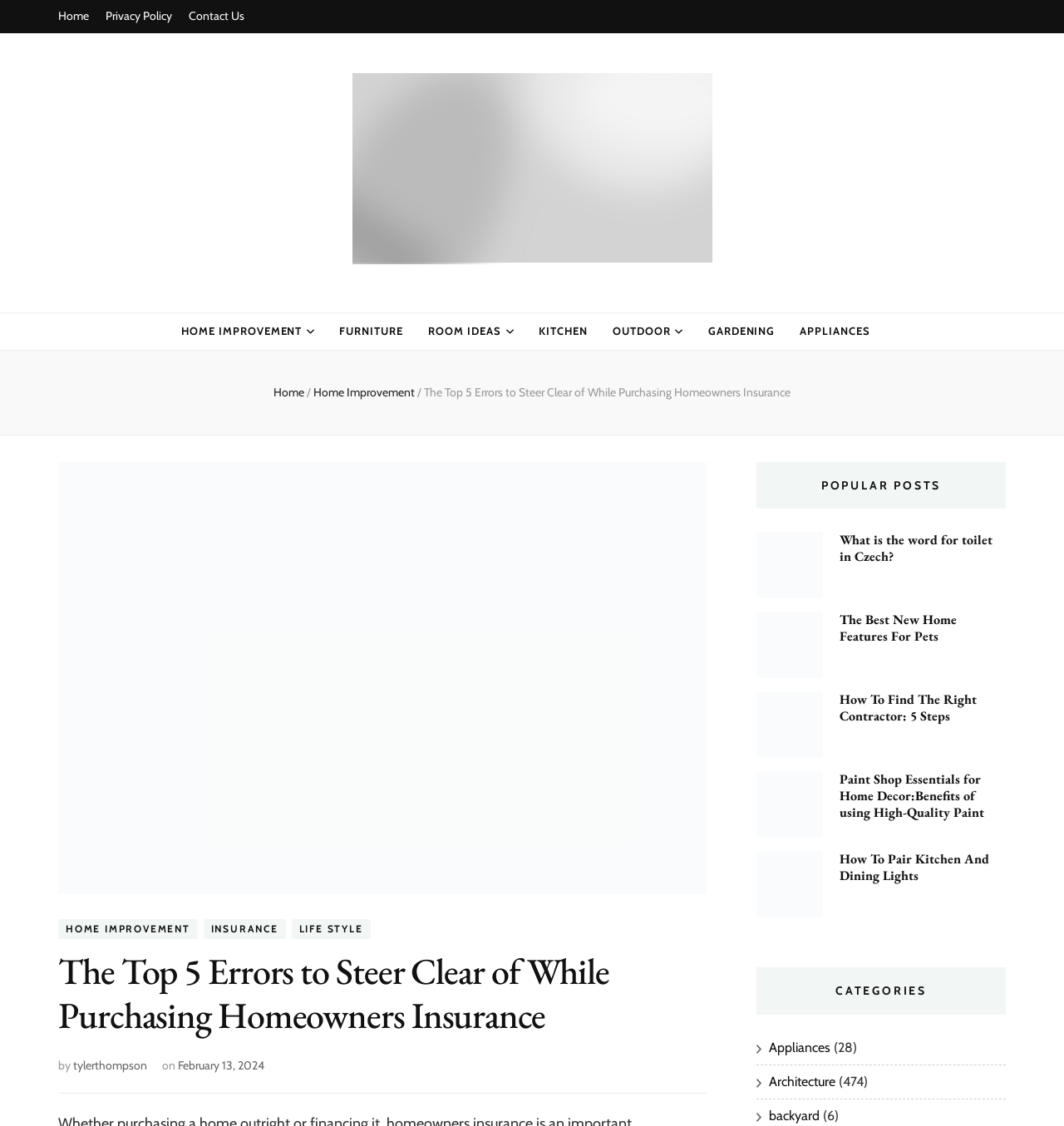Please extract the title of the webpage.

The Top 5 Errors to Steer Clear of While Purchasing Homeowners Insurance